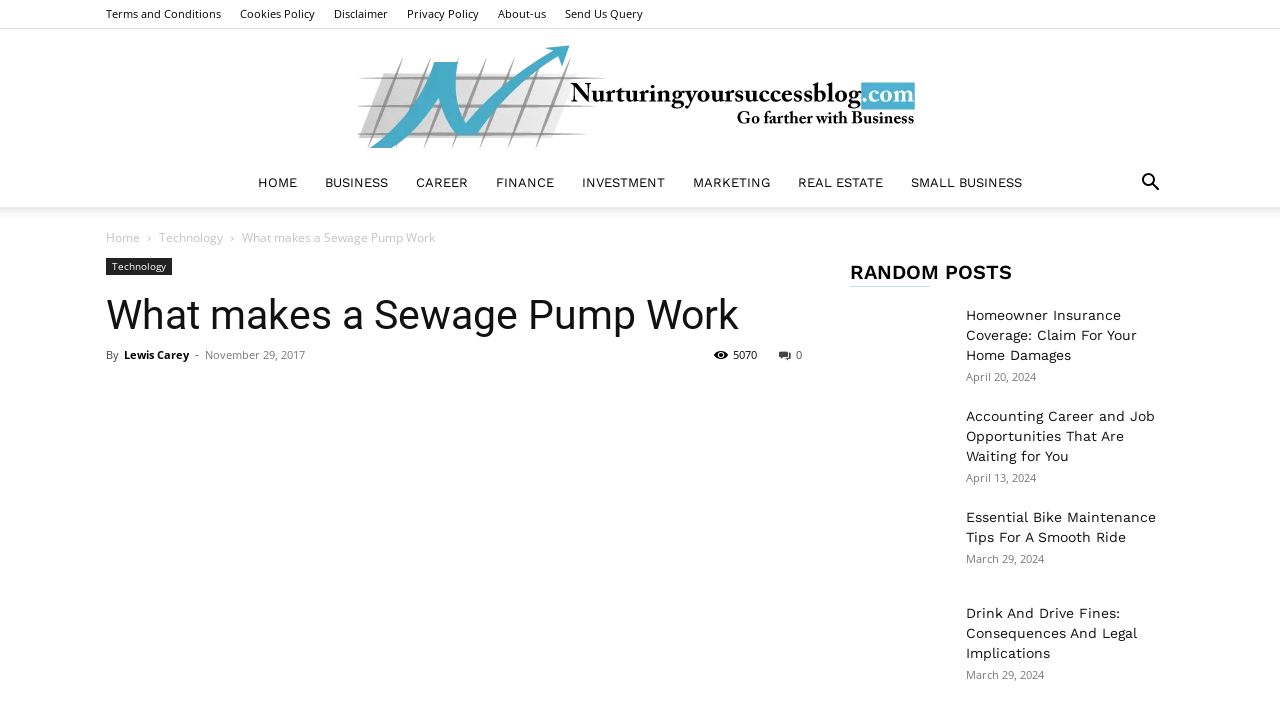Identify the bounding box coordinates for the region to click in order to carry out this instruction: "Click on the 'HOME' link". Provide the coordinates using four float numbers between 0 and 1, formatted as [left, top, right, bottom].

[0.191, 0.227, 0.243, 0.295]